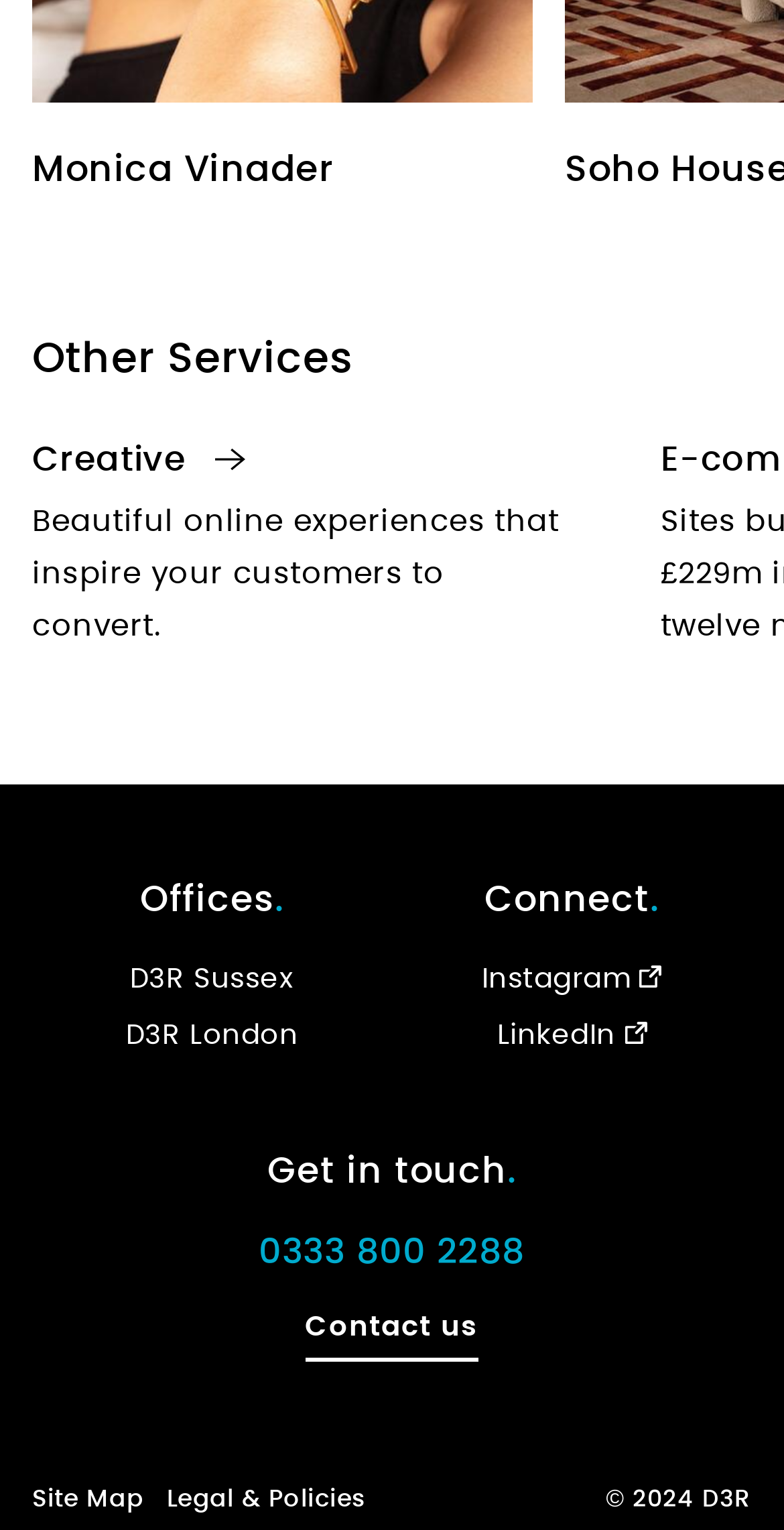Locate the bounding box coordinates of the clickable part needed for the task: "View Monica Vinader's heading".

[0.041, 0.091, 0.679, 0.13]